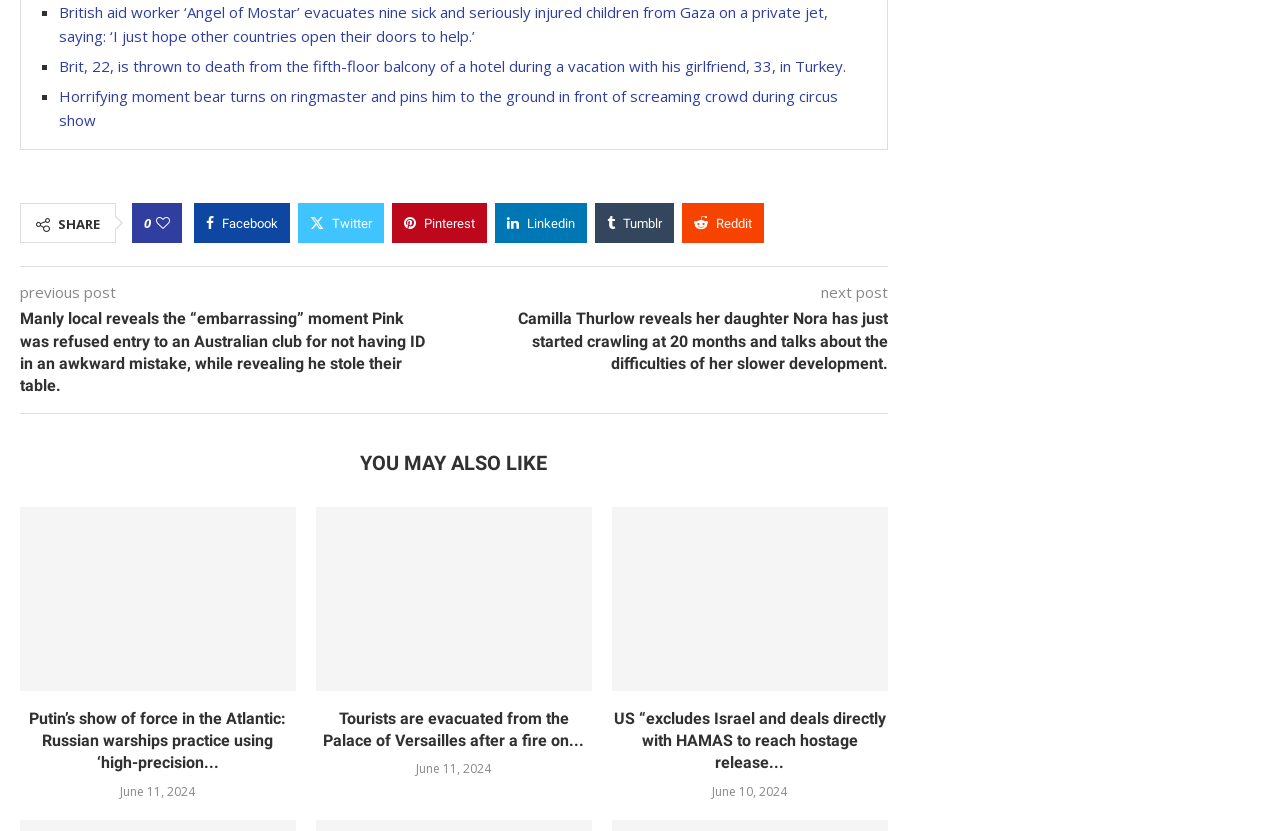Pinpoint the bounding box coordinates for the area that should be clicked to perform the following instruction: "Share on Facebook".

[0.152, 0.244, 0.227, 0.293]